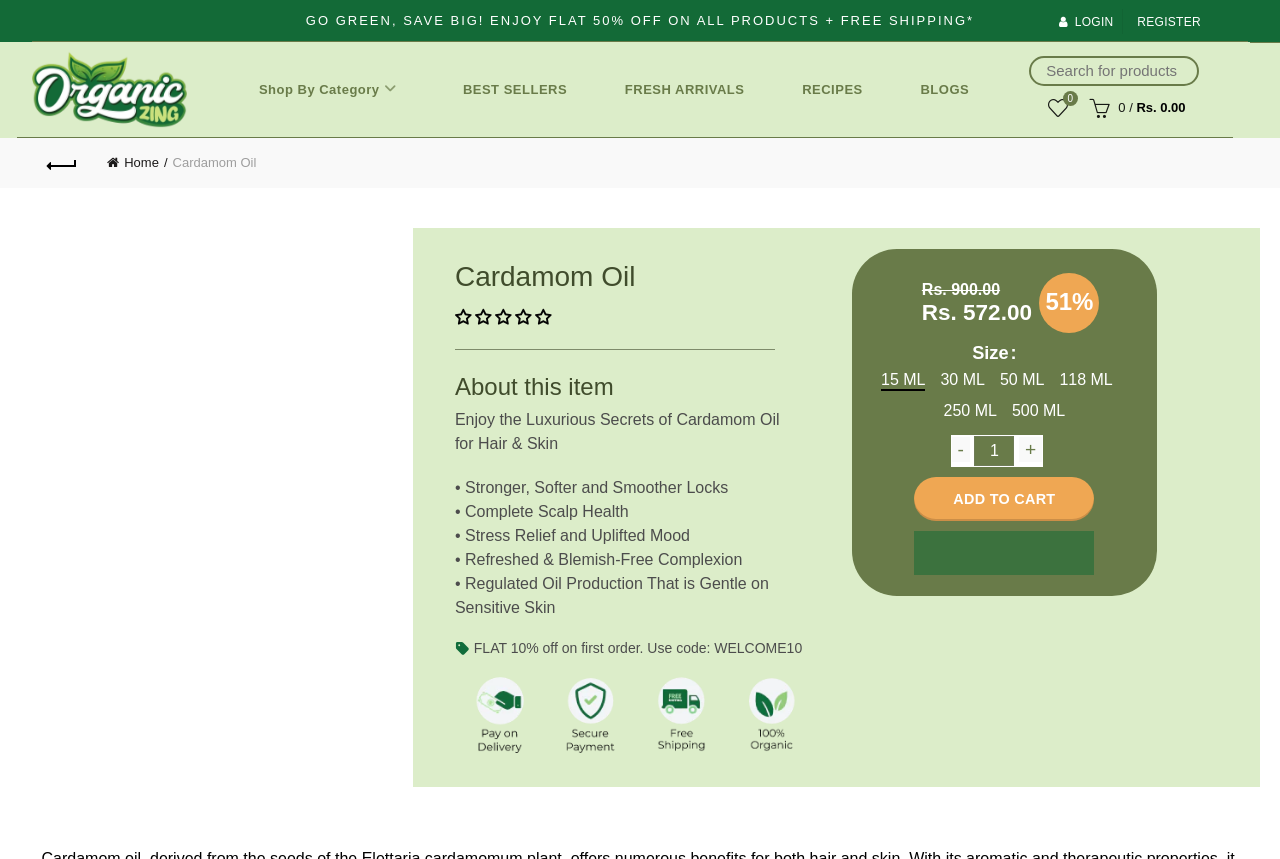Find the bounding box coordinates of the element you need to click on to perform this action: 'Increase quantity'. The coordinates should be represented by four float values between 0 and 1, in the format [left, top, right, bottom].

[0.796, 0.509, 0.814, 0.538]